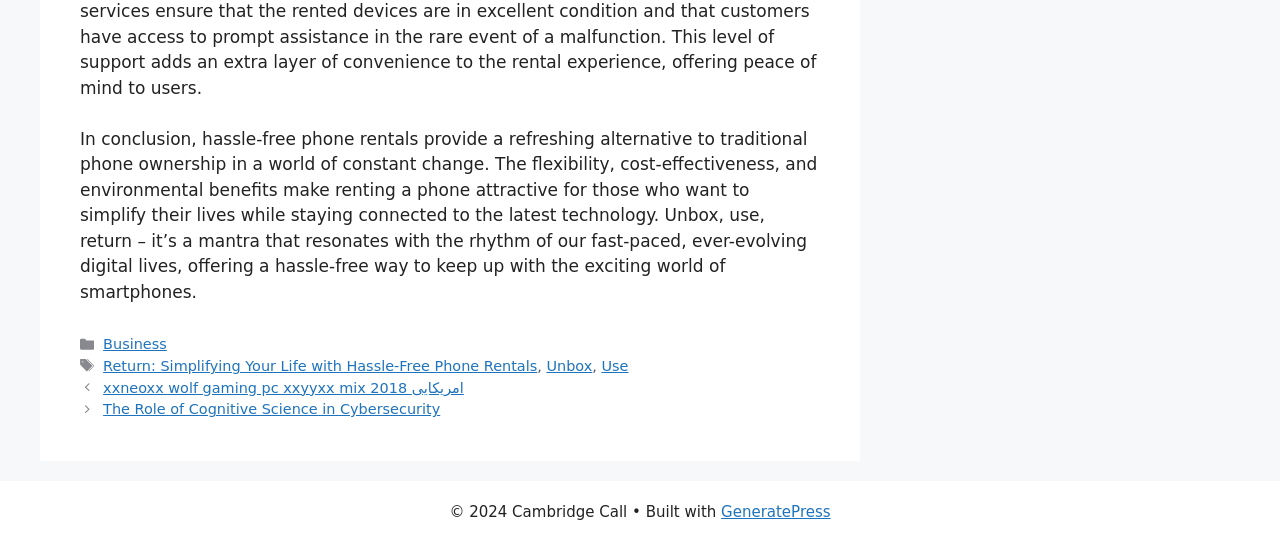What is the name of the company mentioned at the bottom? Based on the screenshot, please respond with a single word or phrase.

Cambridge Call